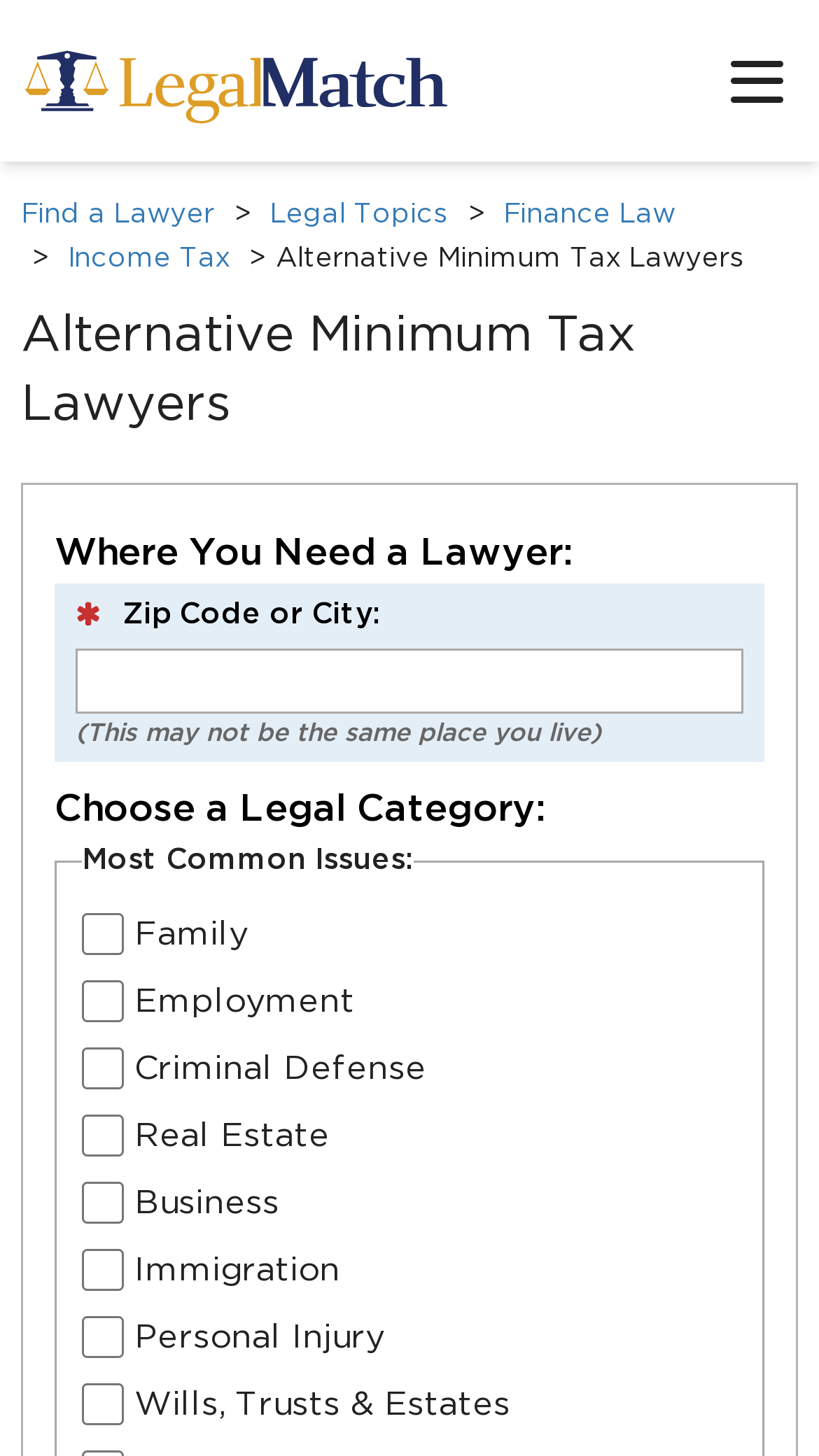Answer the following inquiry with a single word or phrase:
What is the time duration mentioned on the webpage?

15 minutes